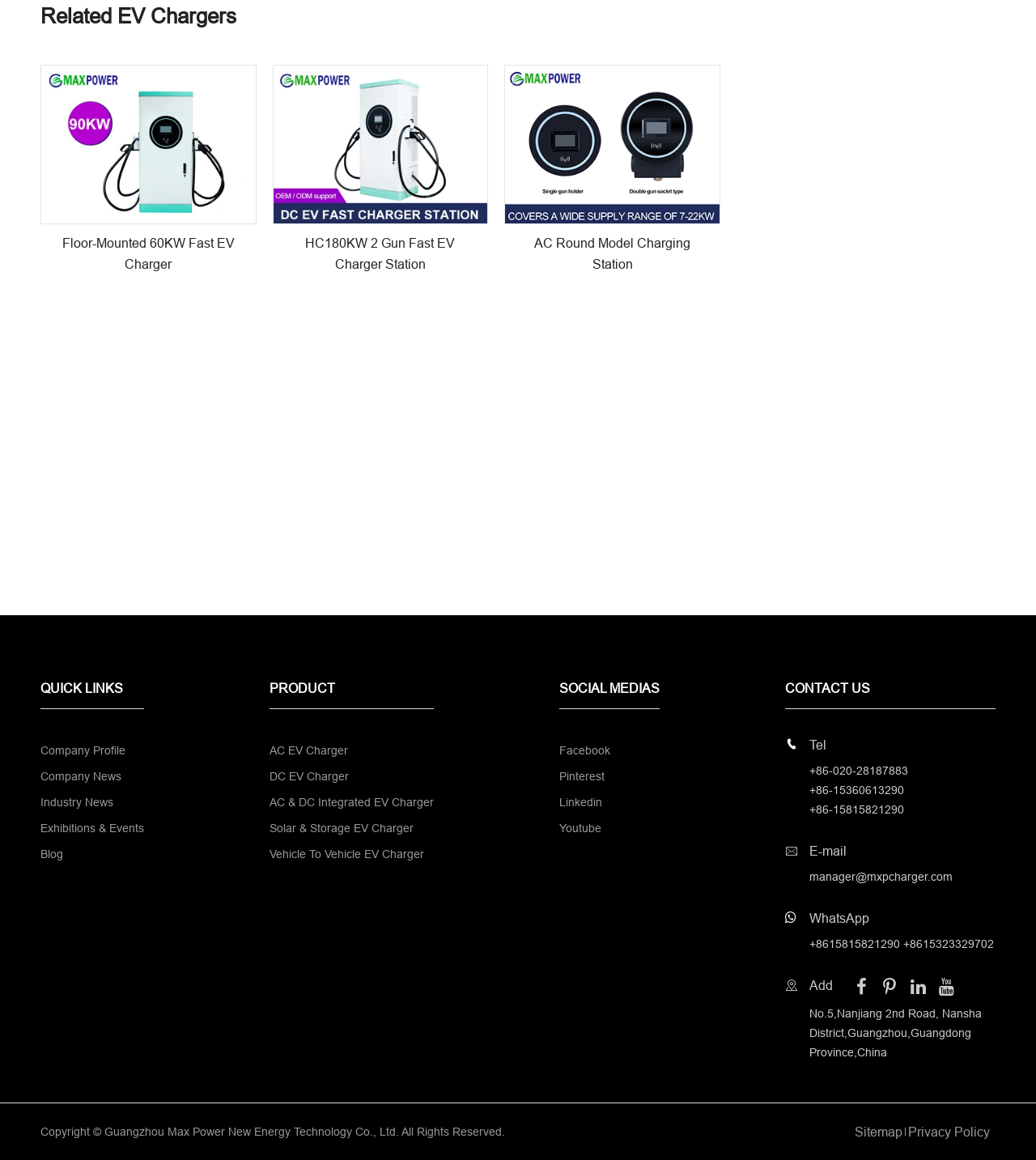Please specify the bounding box coordinates of the element that should be clicked to execute the given instruction: 'View Company Profile'. Ensure the coordinates are four float numbers between 0 and 1, expressed as [left, top, right, bottom].

[0.039, 0.636, 0.139, 0.658]